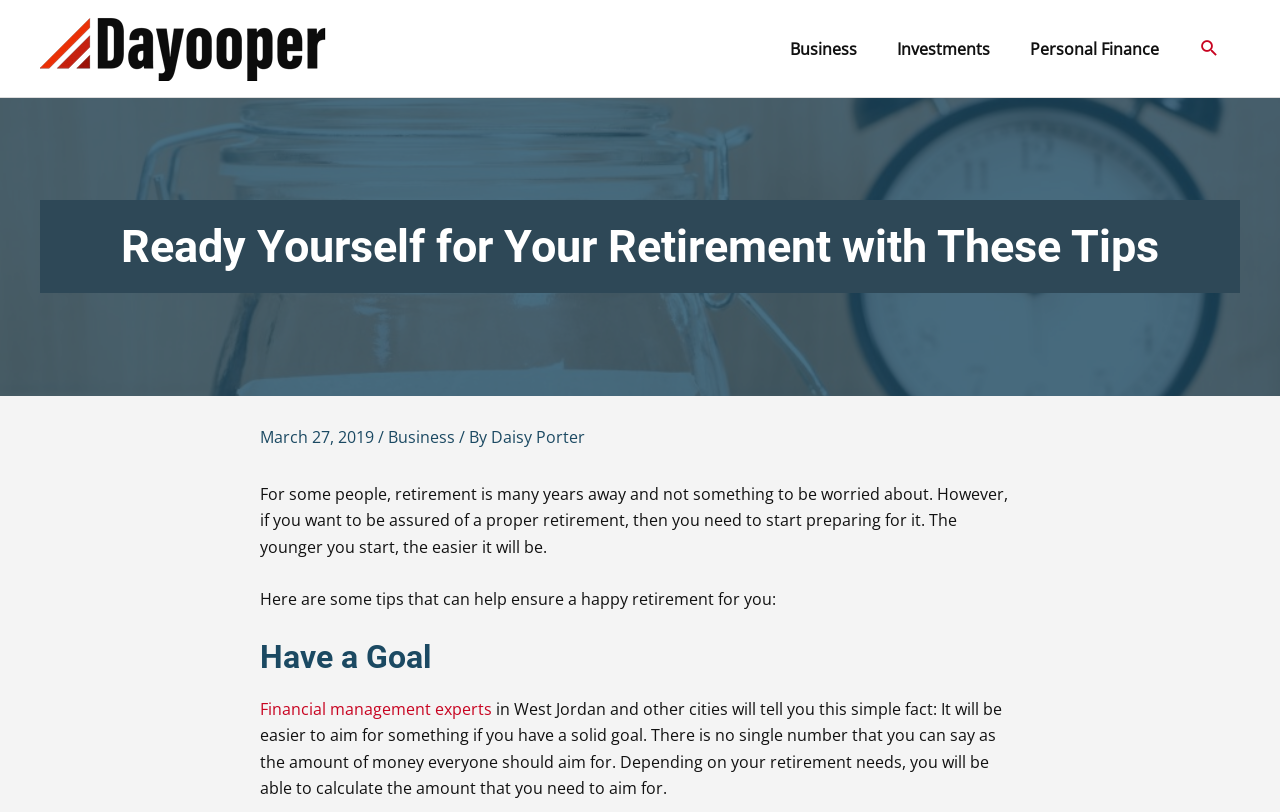Please indicate the bounding box coordinates for the clickable area to complete the following task: "Navigate to Business". The coordinates should be specified as four float numbers between 0 and 1, i.e., [left, top, right, bottom].

[0.602, 0.02, 0.685, 0.099]